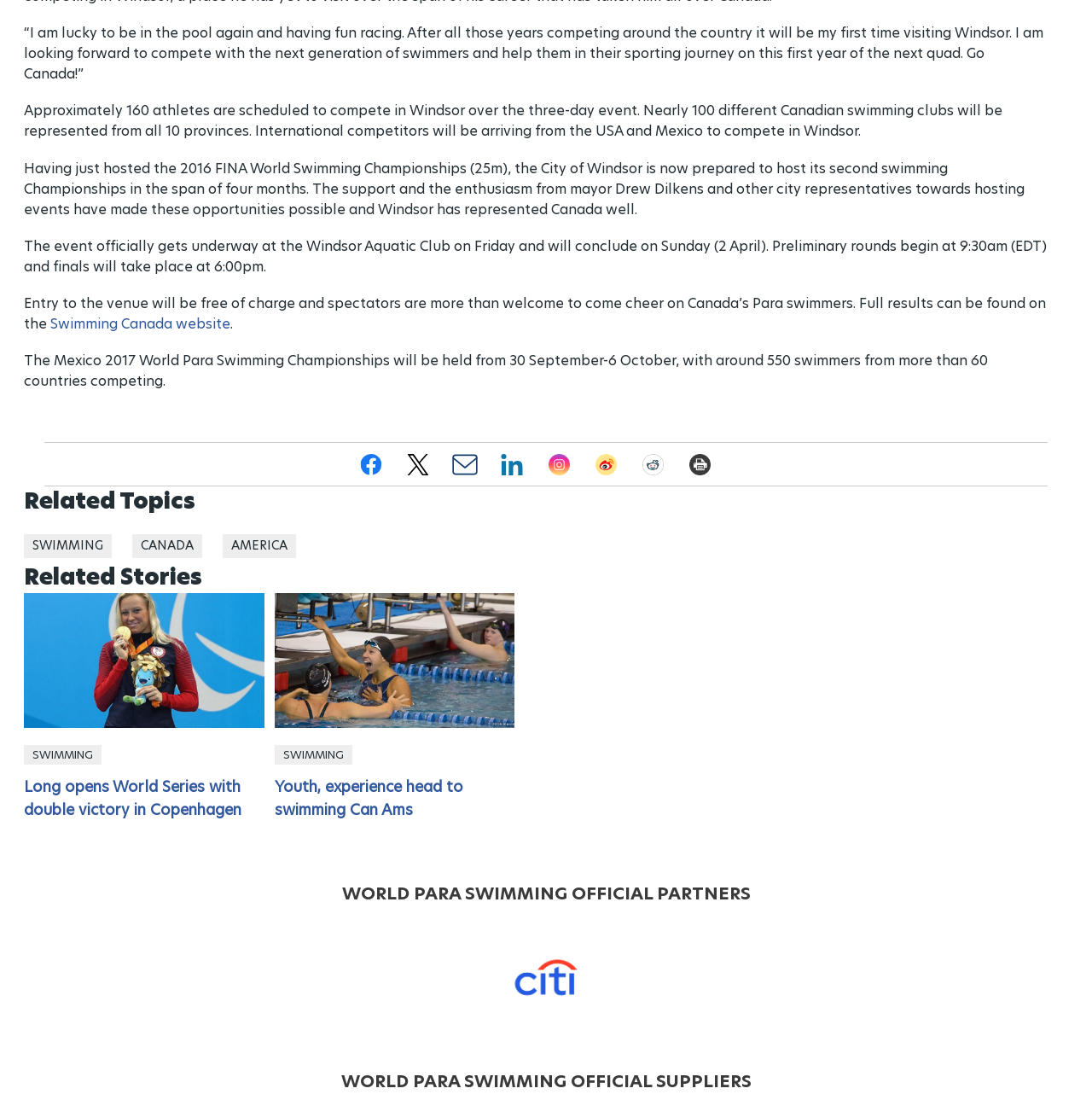How many athletes are scheduled to compete in Windsor?
Please use the image to deliver a detailed and complete answer.

According to the second paragraph, 'Approximately 160 athletes are scheduled to compete in Windsor over the three-day event'.